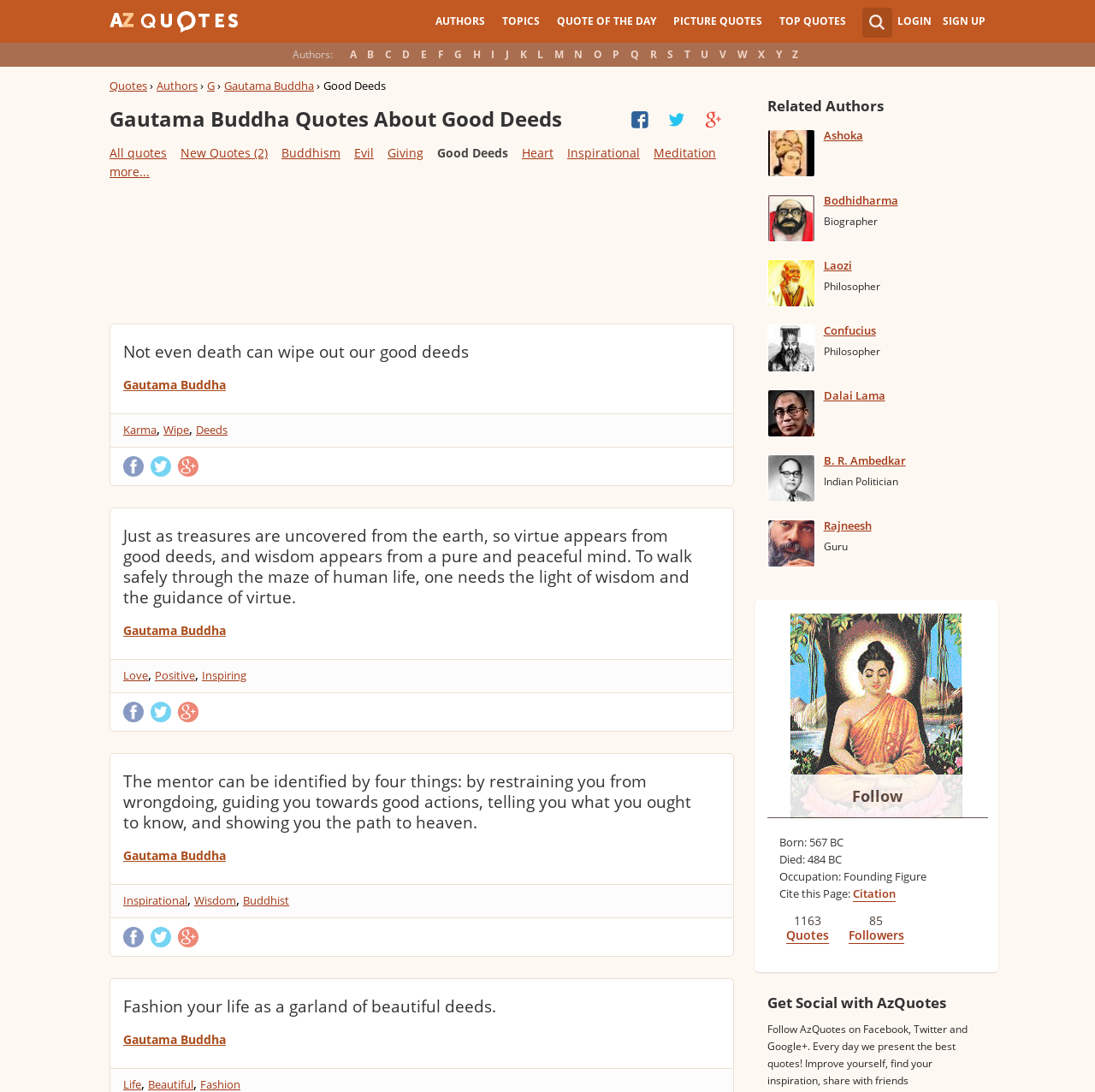With reference to the screenshot, provide a detailed response to the question below:
How many quotes are listed on the webpage?

I can see at least two quotes on the webpage, one starting with 'Just as treasures are uncovered from the earth...' and another starting with 'Not even death can wipe out our good deeds...'. There may be more quotes on the webpage, but I can confirm the existence of at least two.